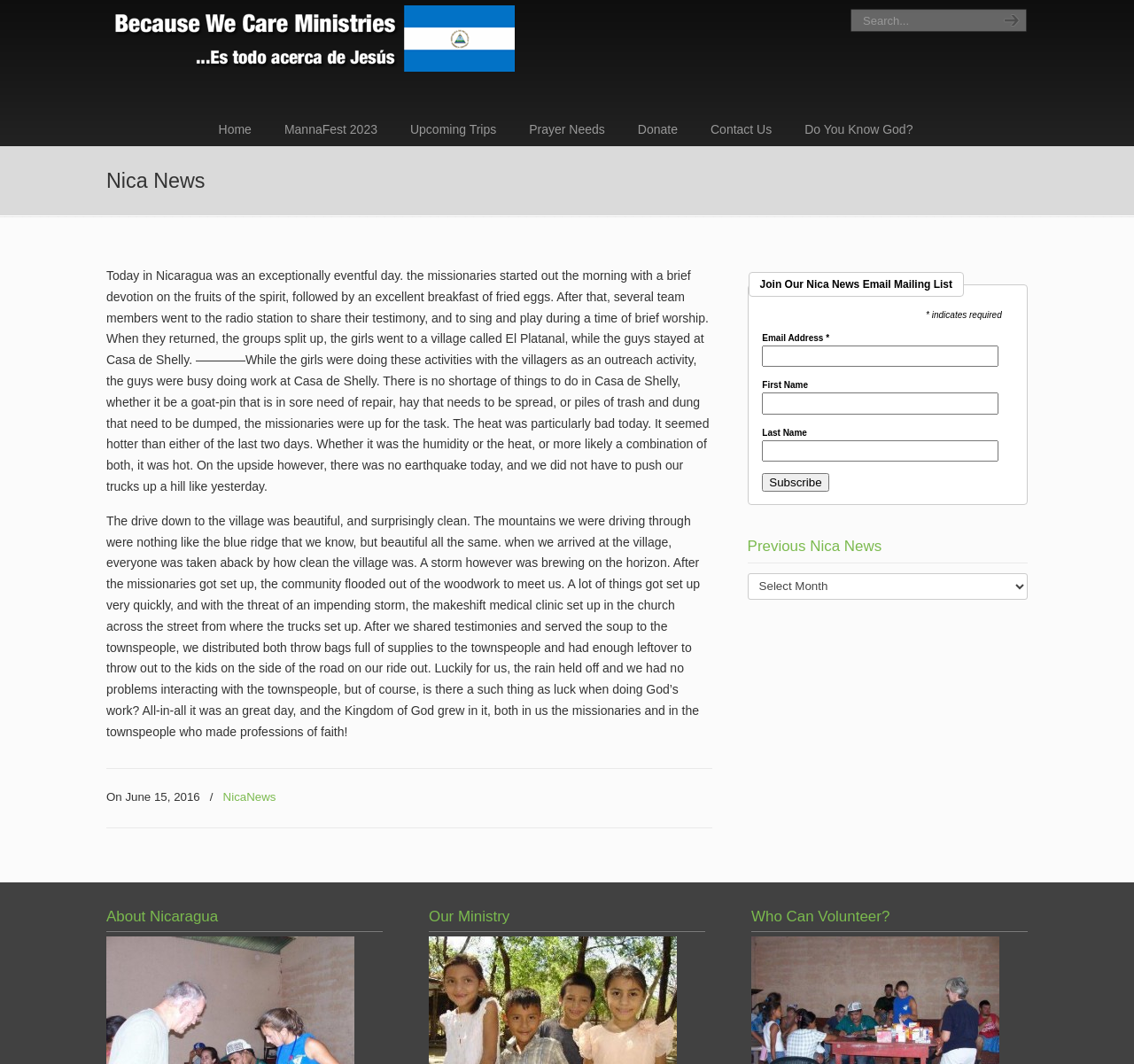What is the purpose of the 'Search...' textbox?
Provide a detailed answer to the question, using the image to inform your response.

The 'Search...' textbox is located at the top-right corner of the webpage, and its purpose is to allow users to search for specific content within the website. This can be inferred from the presence of a search button next to the textbox, which suggests that users can enter keywords or phrases and then click the button to retrieve relevant results.